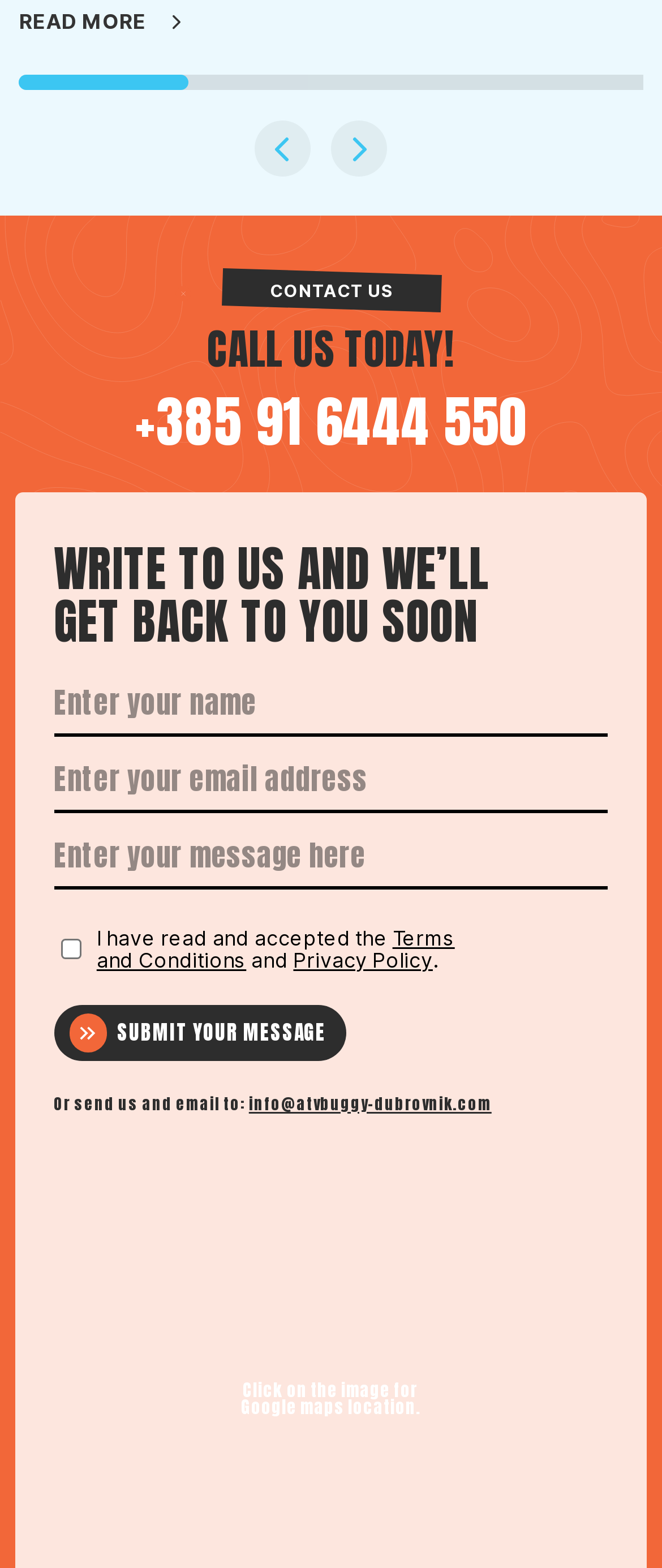What is the button text to submit a message?
Please describe in detail the information shown in the image to answer the question.

The button with the text 'SUBMIT YOUR MESSAGE' is used to submit the message after filling in the required information in the textboxes.